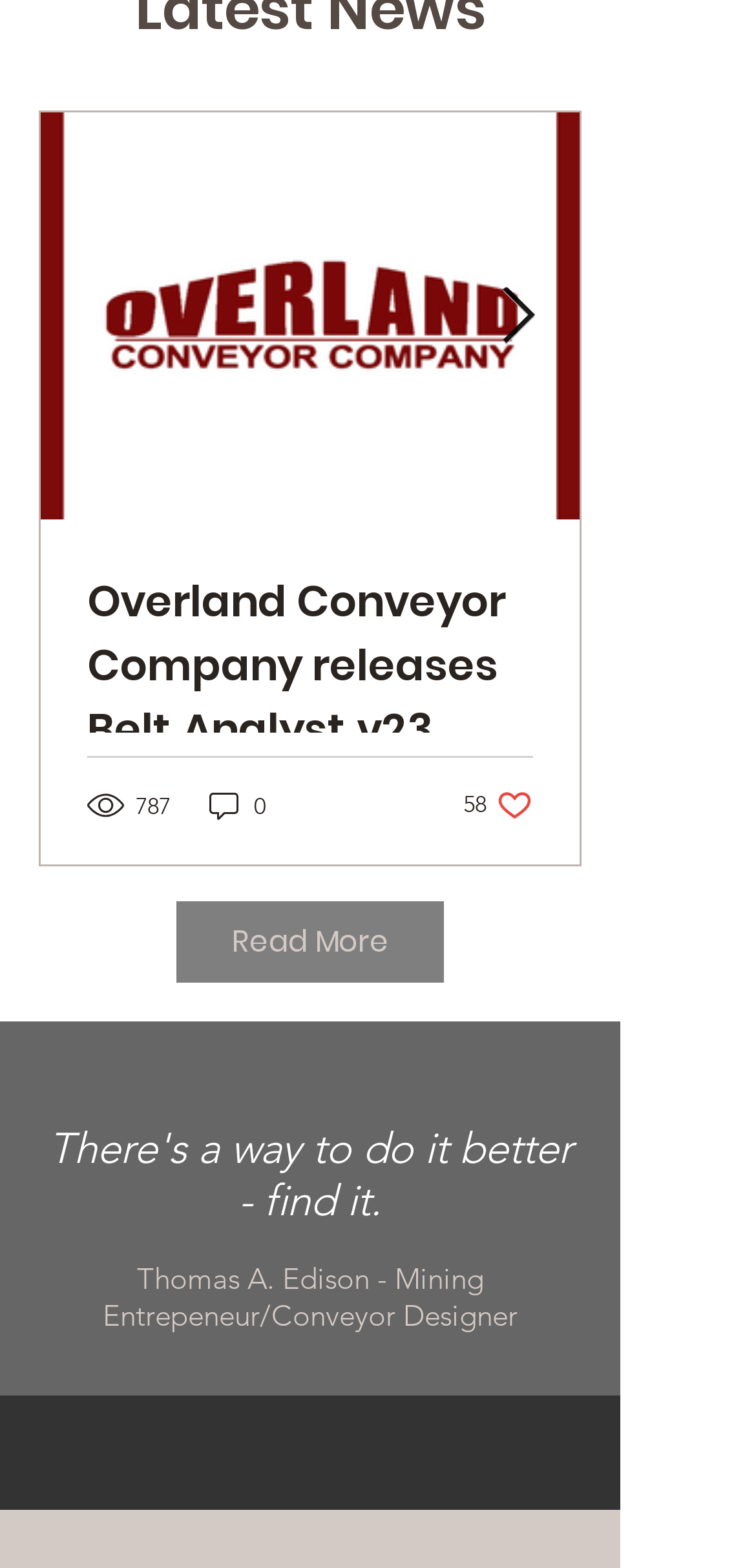Bounding box coordinates are specified in the format (top-left x, top-left y, bottom-right x, bottom-right y). All values are floating point numbers bounded between 0 and 1. Please provide the bounding box coordinate of the region this sentence describes: aria-label="White Facebook Icon"

[0.364, 0.905, 0.454, 0.948]